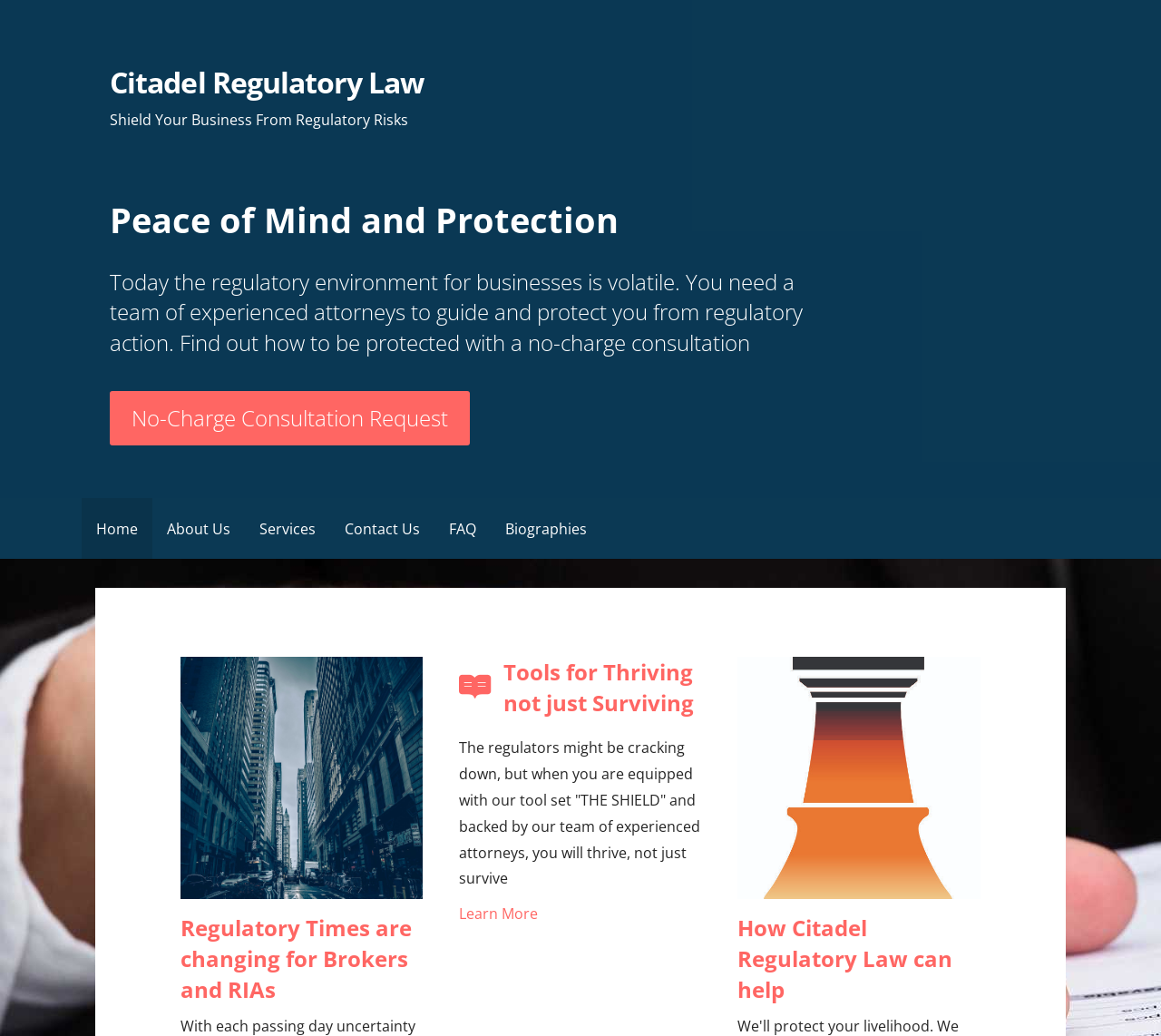Give a one-word or short phrase answer to the question: 
What is the main purpose of Citadel Regulatory Law?

Shield business from regulatory risks